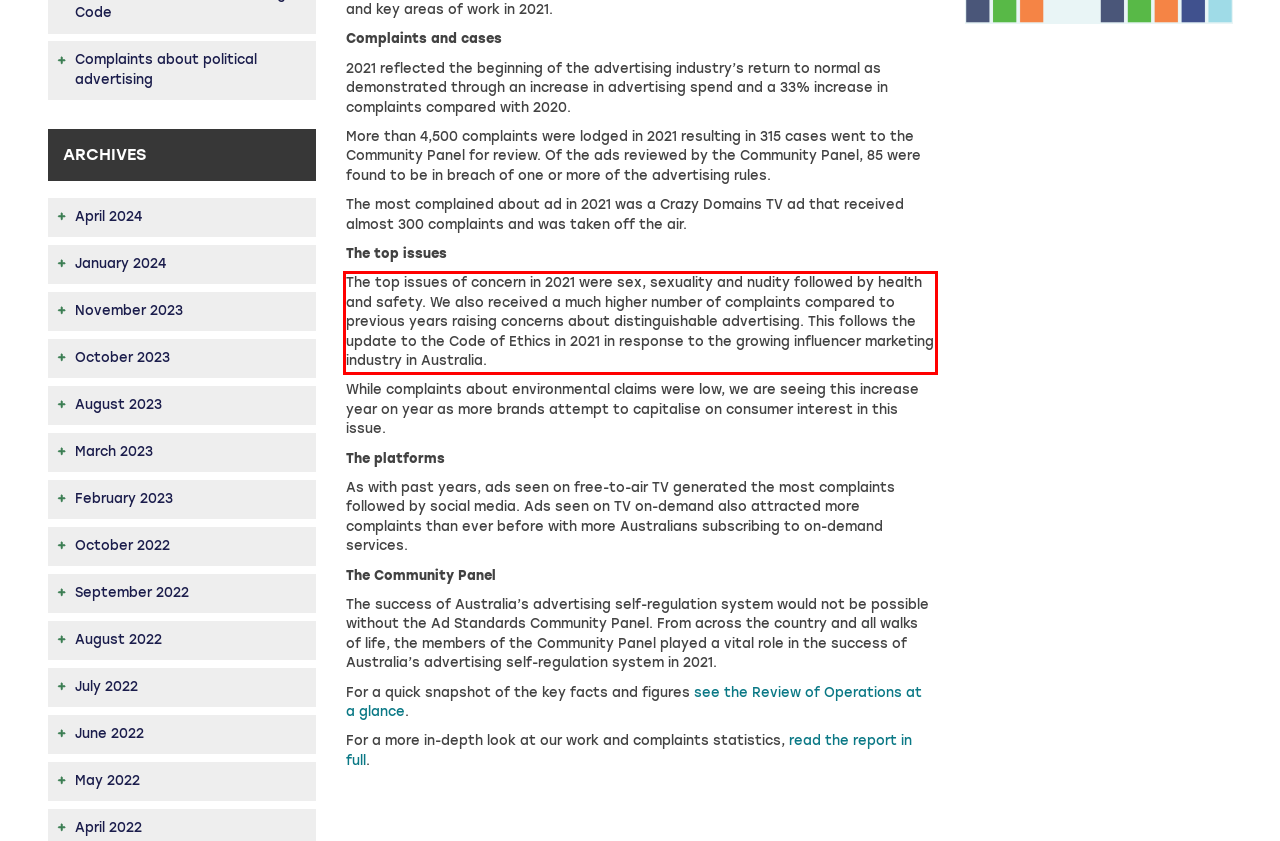With the provided screenshot of a webpage, locate the red bounding box and perform OCR to extract the text content inside it.

The top issues of concern in 2021 were sex, sexuality and nudity followed by health and safety. We also received a much higher number of complaints compared to previous years raising concerns about distinguishable advertising. This follows the update to the Code of Ethics in 2021 in response to the growing influencer marketing industry in Australia.